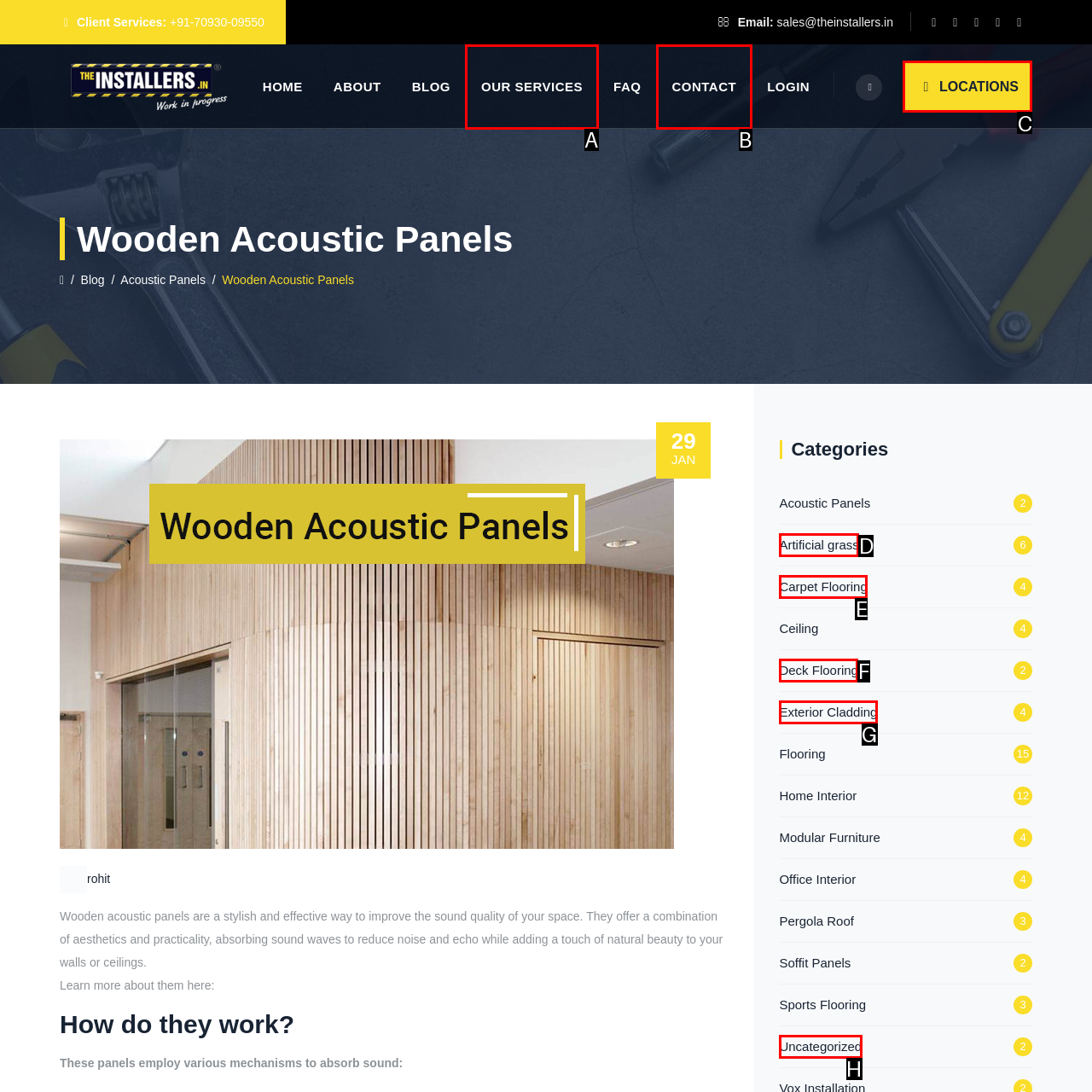Specify which element within the red bounding boxes should be clicked for this task: Click on the 'LOCATIONS' button Respond with the letter of the correct option.

C